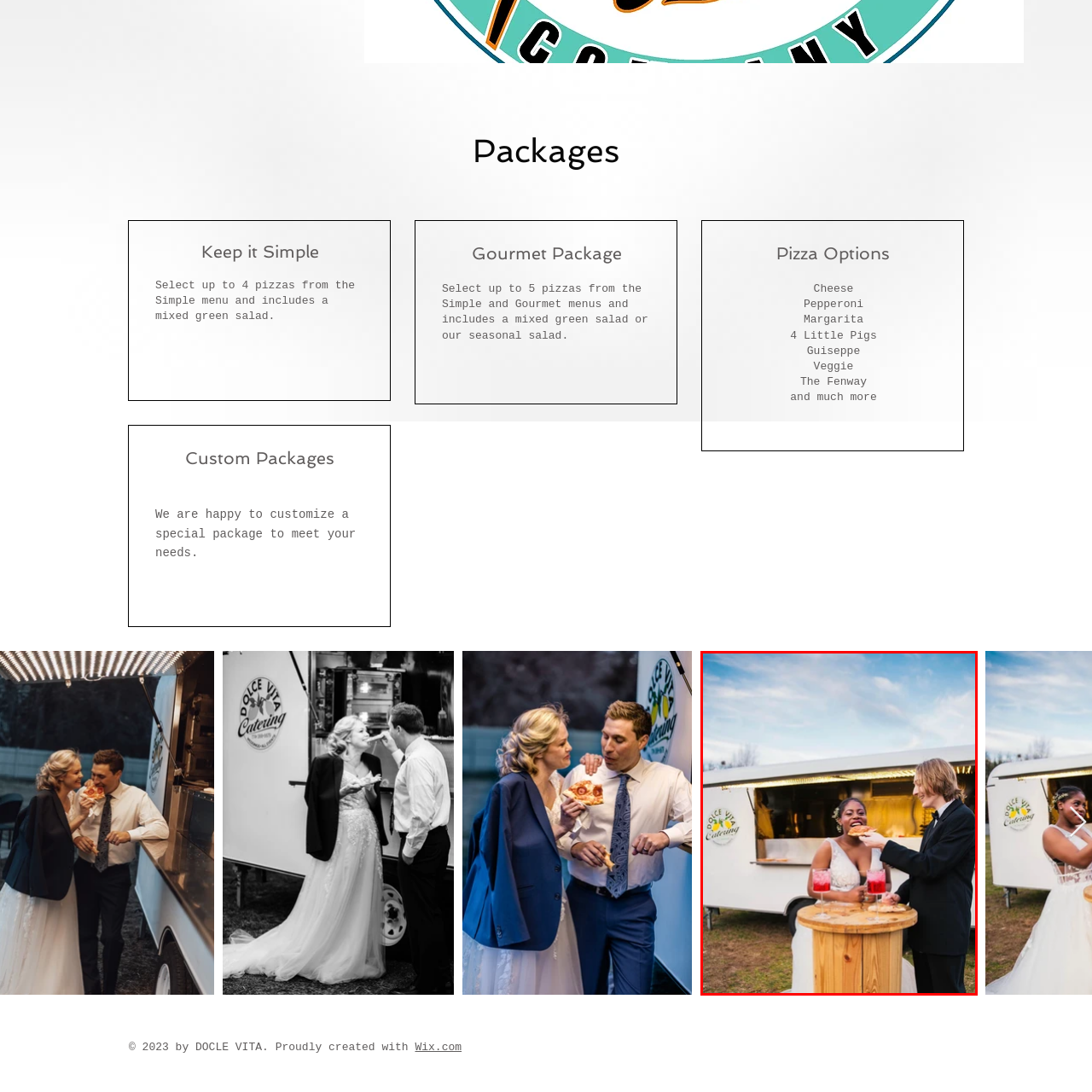Observe the image inside the red bounding box and respond to the question with a single word or phrase:
What is the logo on the food truck?

Dolce Vita Catering